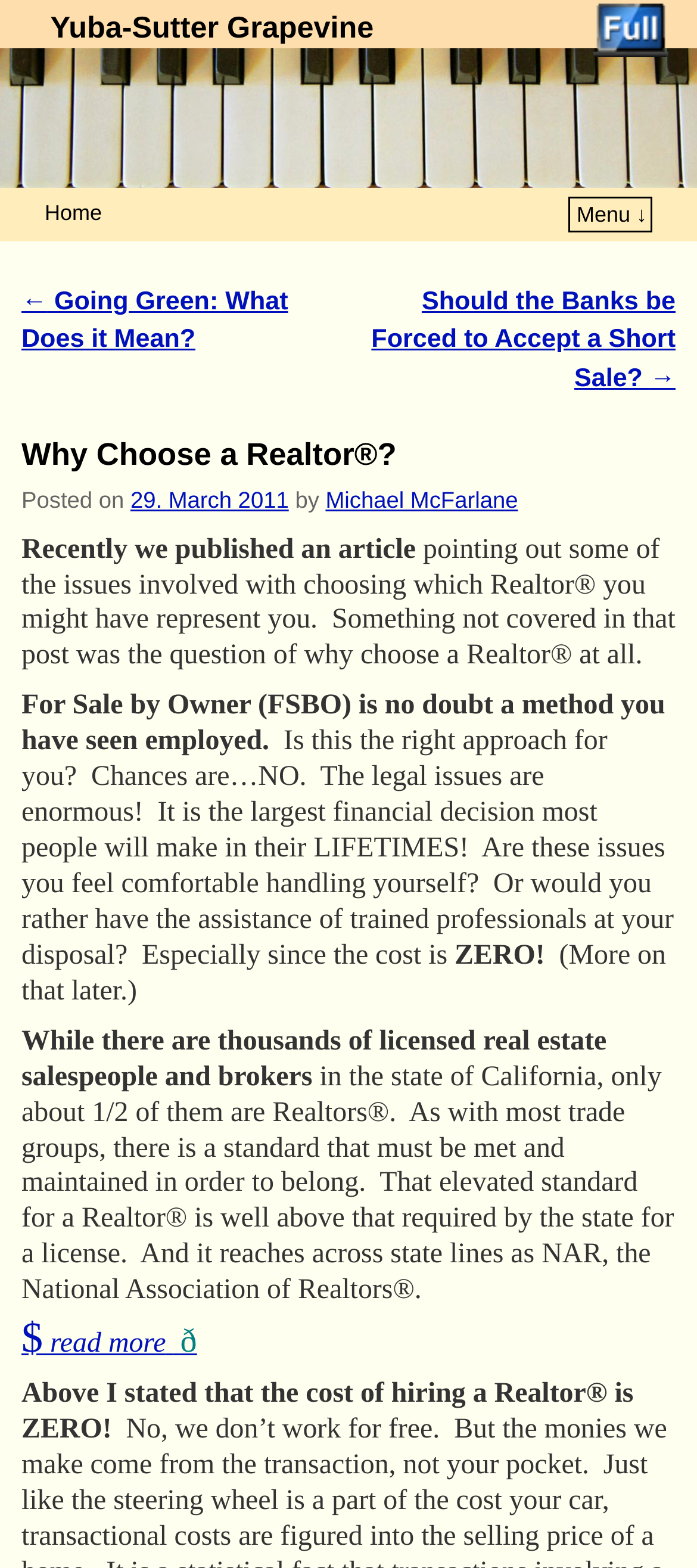Provide the bounding box coordinates of the UI element this sentence describes: "29. March 2011".

[0.187, 0.311, 0.414, 0.328]